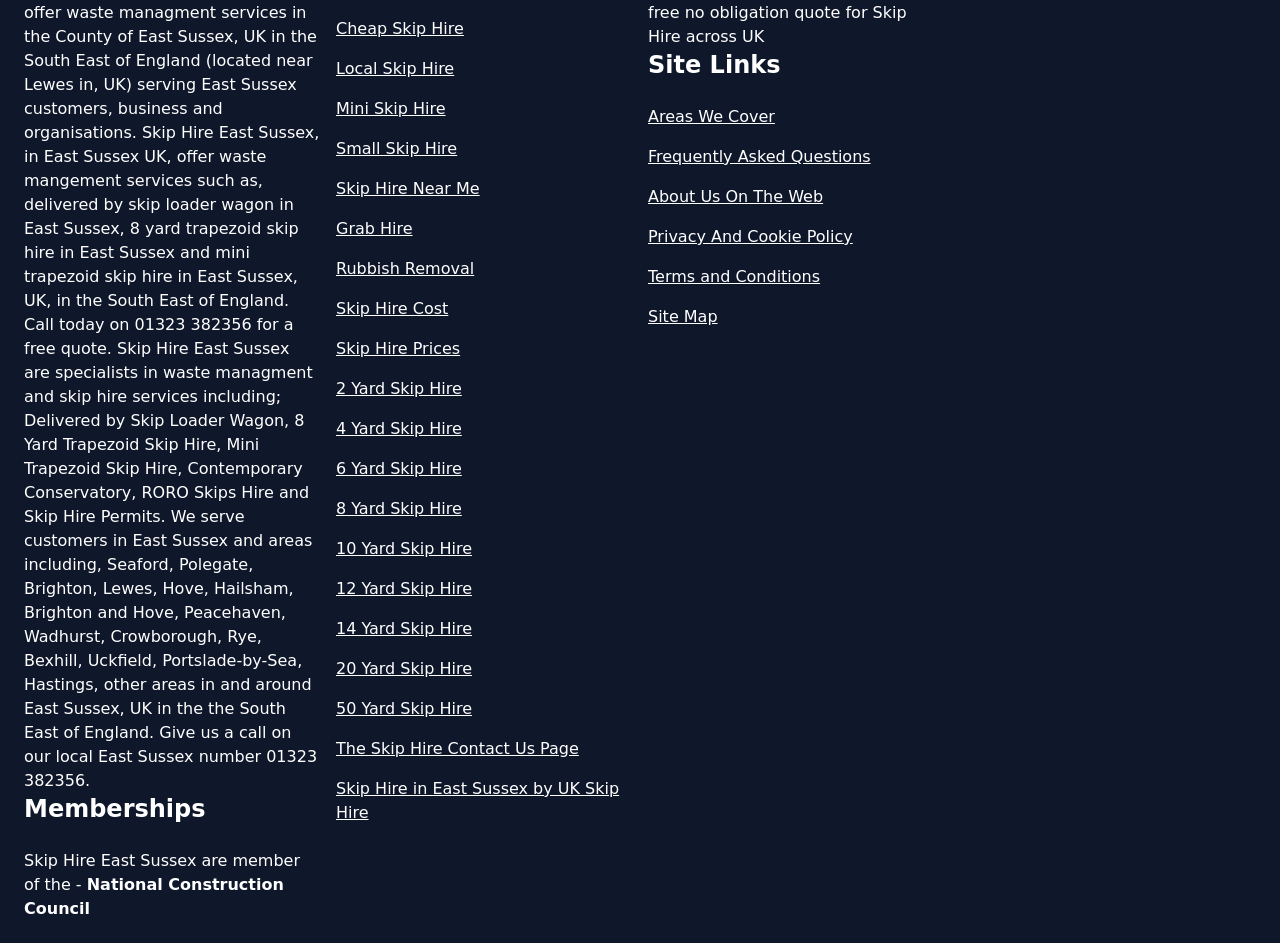Indicate the bounding box coordinates of the element that must be clicked to execute the instruction: "View Skip Hire Near Me". The coordinates should be given as four float numbers between 0 and 1, i.e., [left, top, right, bottom].

[0.262, 0.188, 0.494, 0.213]